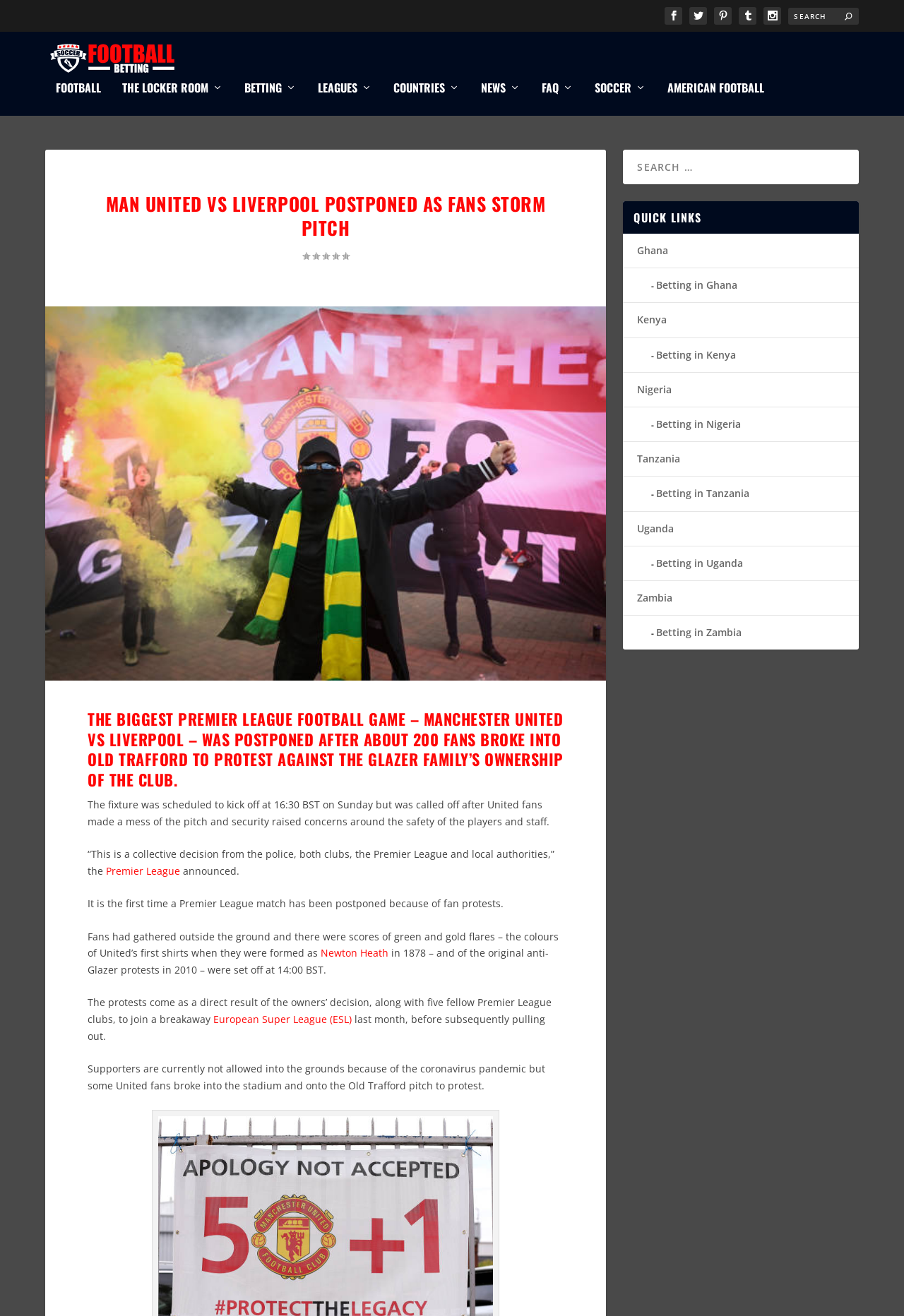What is the name of the football game postponed?
Provide a comprehensive and detailed answer to the question.

The answer can be found in the heading 'MAN UNITED VS LIVERPOOL POSTPONED AS FANS STORM PITCH' and also in the link 'Man United vs Liverpool postponed as fans storm pitch'.